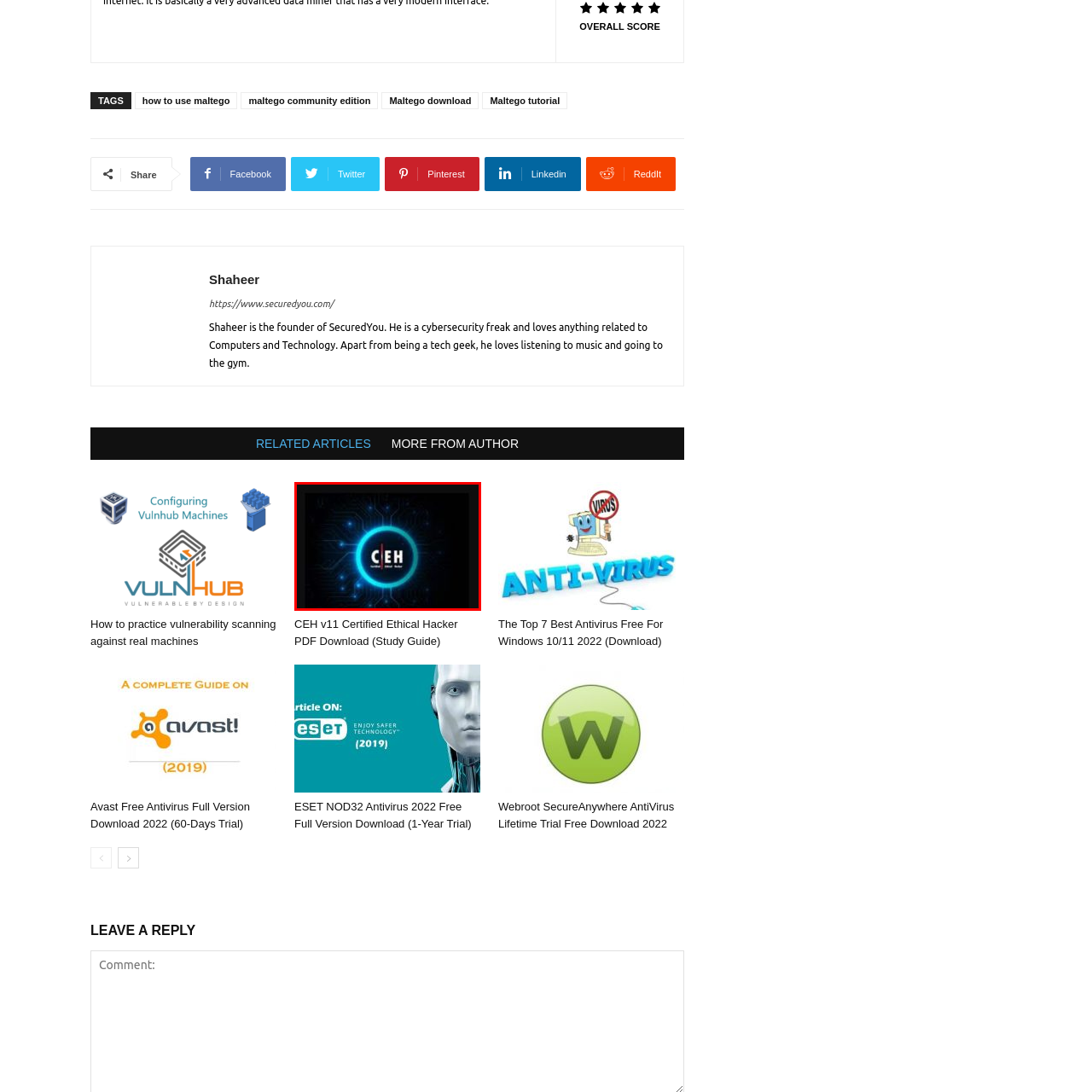What is the theme of the background design?  
Pay attention to the image within the red frame and give a detailed answer based on your observations from the image.

The caption states that the background is designed with intricate circuit patterns in dark tones, which implies that the theme of the background design is related to circuits.